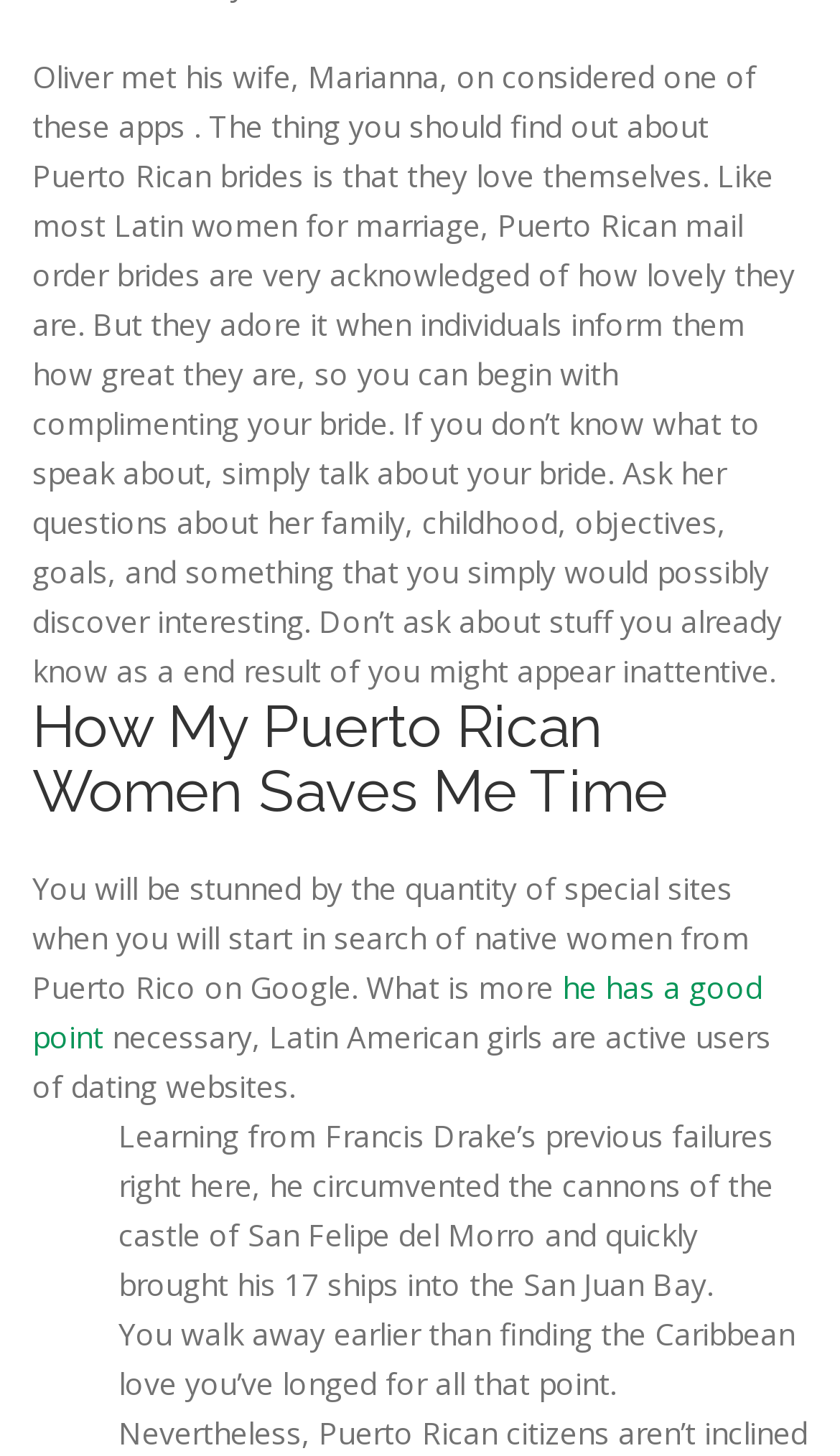Can you find the bounding box coordinates for the UI element given this description: "he has a good point"? Provide the coordinates as four float numbers between 0 and 1: [left, top, right, bottom].

[0.038, 0.664, 0.908, 0.726]